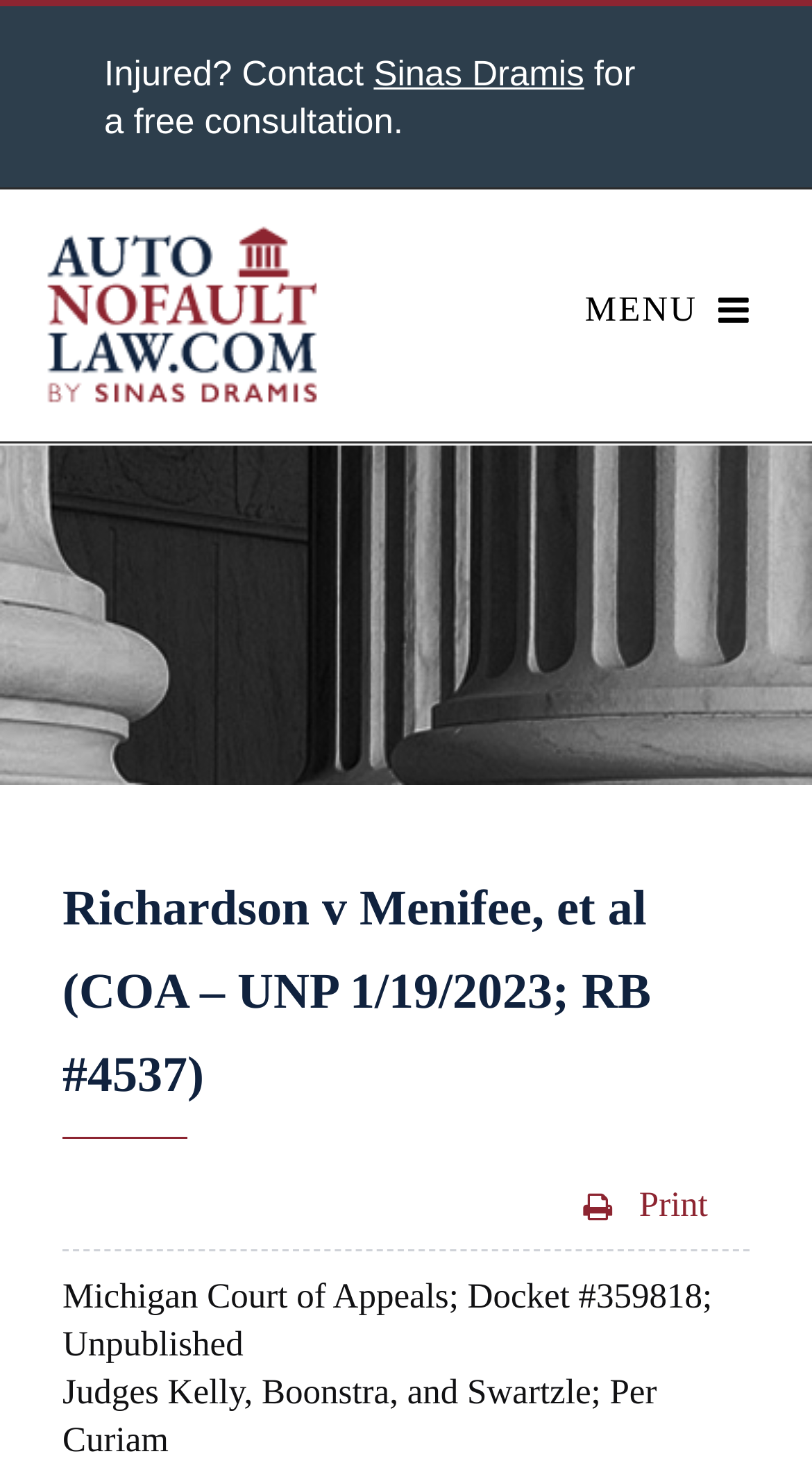Your task is to find and give the main heading text of the webpage.

Richardson v Menifee, et al (COA – UNP 1/19/2023; RB #4537) 